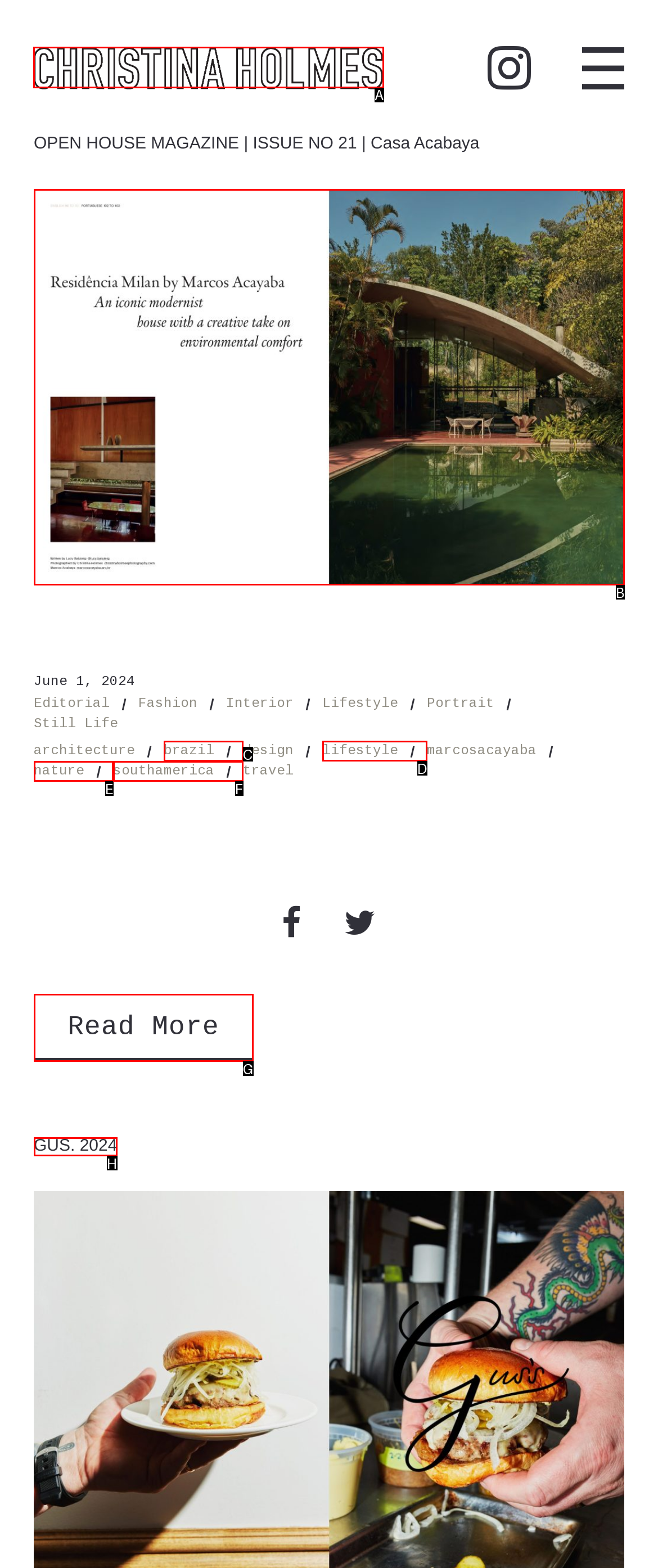Point out the HTML element I should click to achieve the following task: Click on CHRISTINA HOLMES' profile Provide the letter of the selected option from the choices.

A